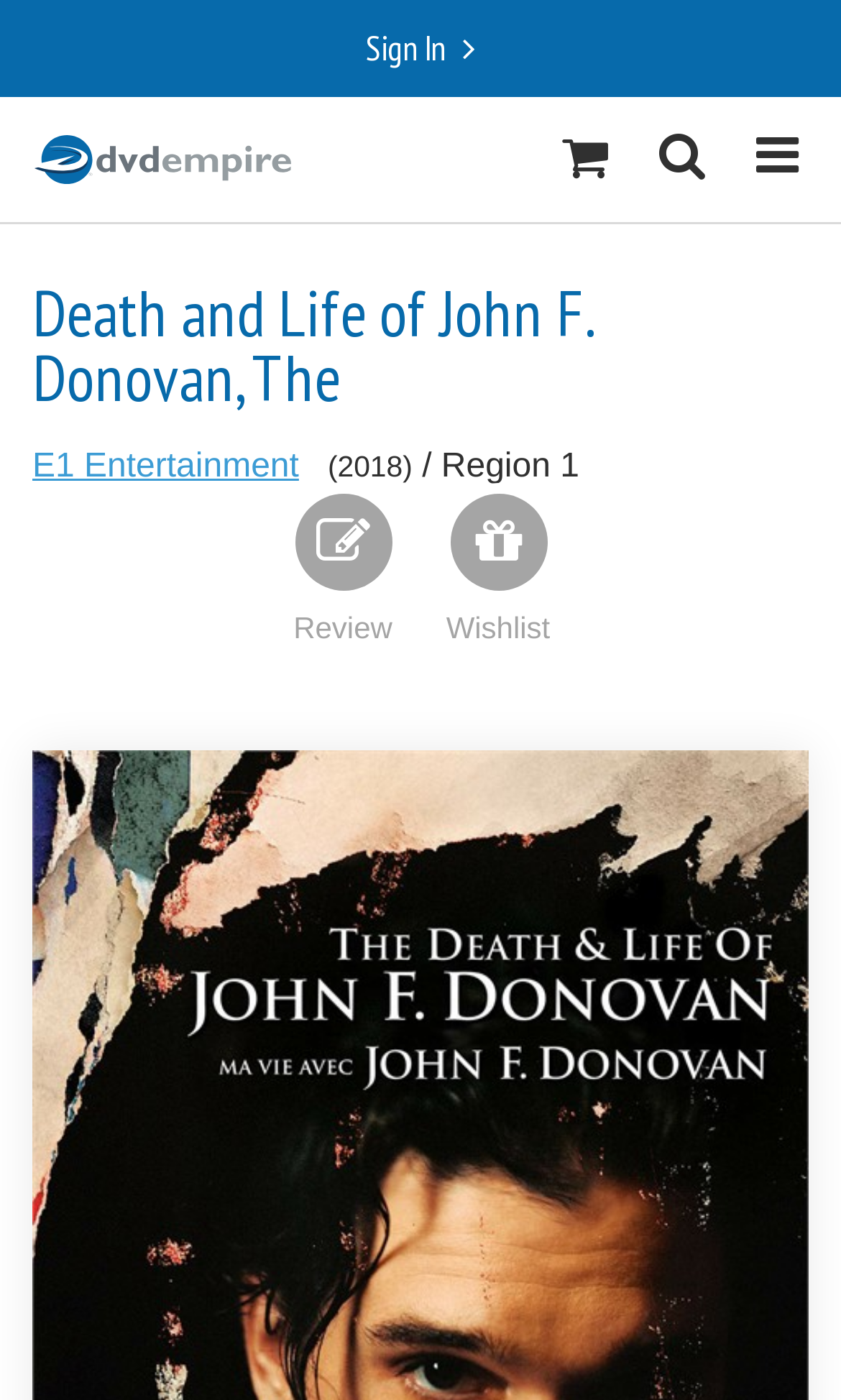Please find the bounding box coordinates of the clickable region needed to complete the following instruction: "Sign in to the account". The bounding box coordinates must consist of four float numbers between 0 and 1, i.e., [left, top, right, bottom].

[0.0, 0.0, 1.0, 0.069]